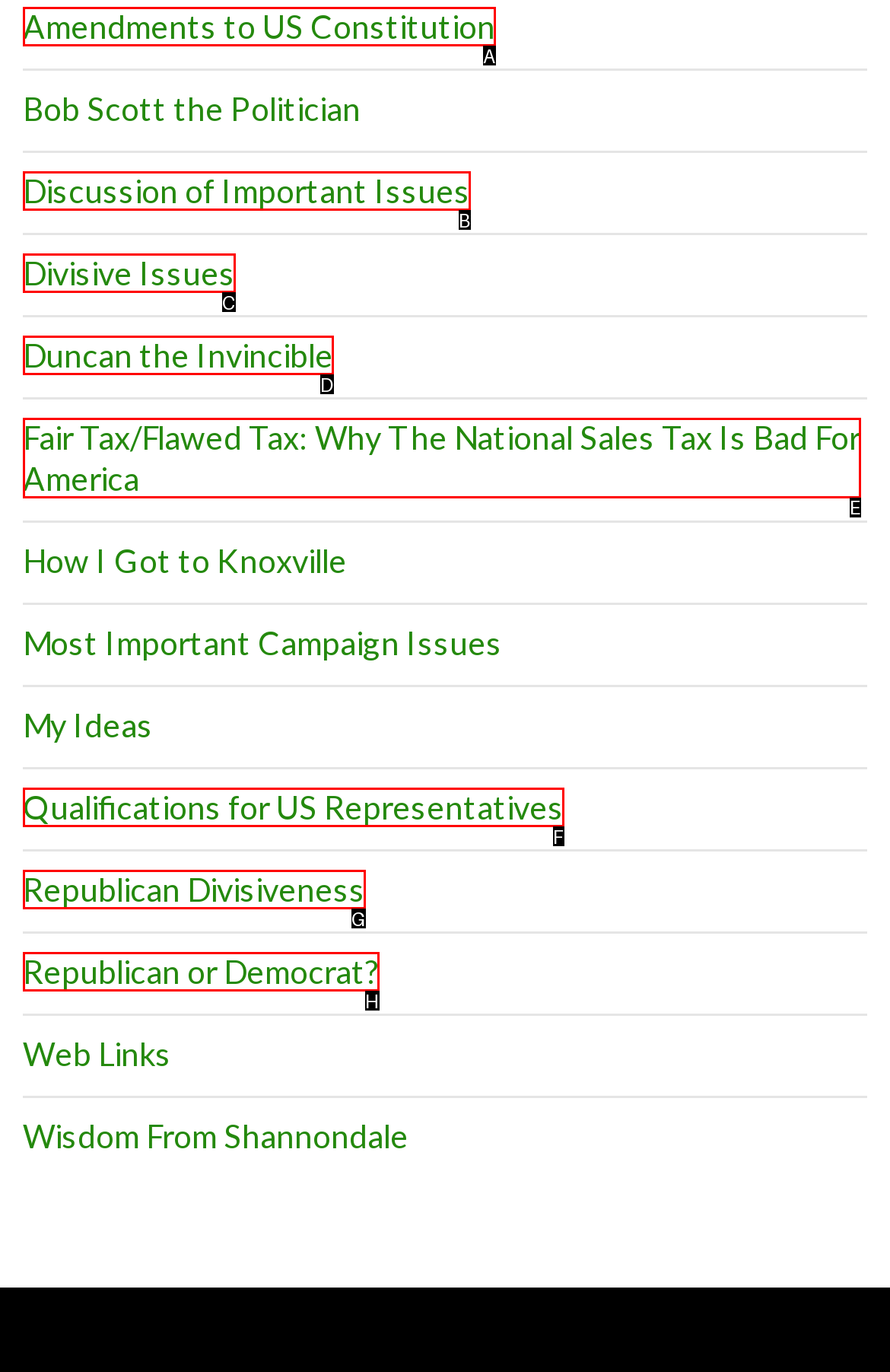To complete the instruction: Learn about Fair Tax/Flawed Tax, which HTML element should be clicked?
Respond with the option's letter from the provided choices.

E